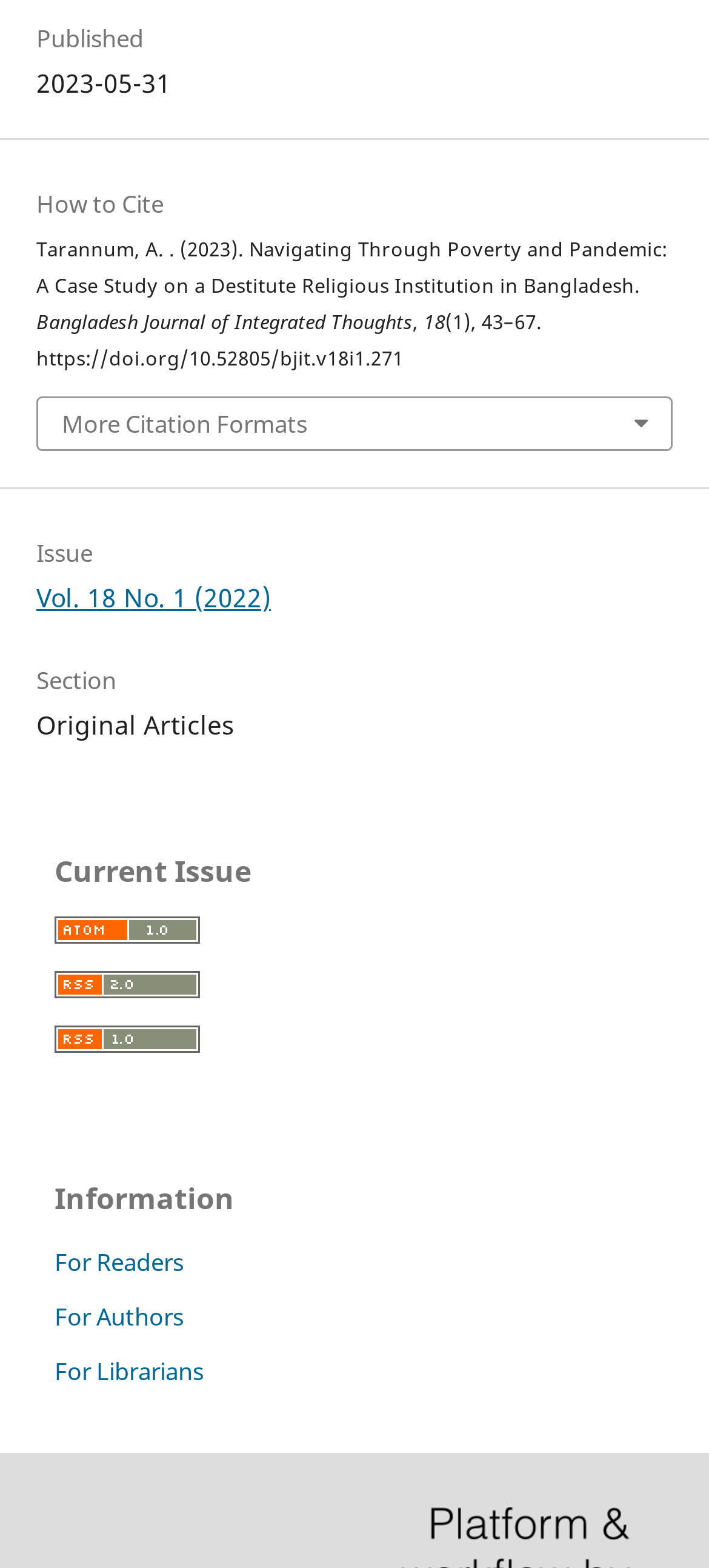With reference to the screenshot, provide a detailed response to the question below:
What is the publication date of the article?

The publication date of the article can be found at the top of the webpage, right below the 'Published' heading. It is displayed as '2023-05-31'.